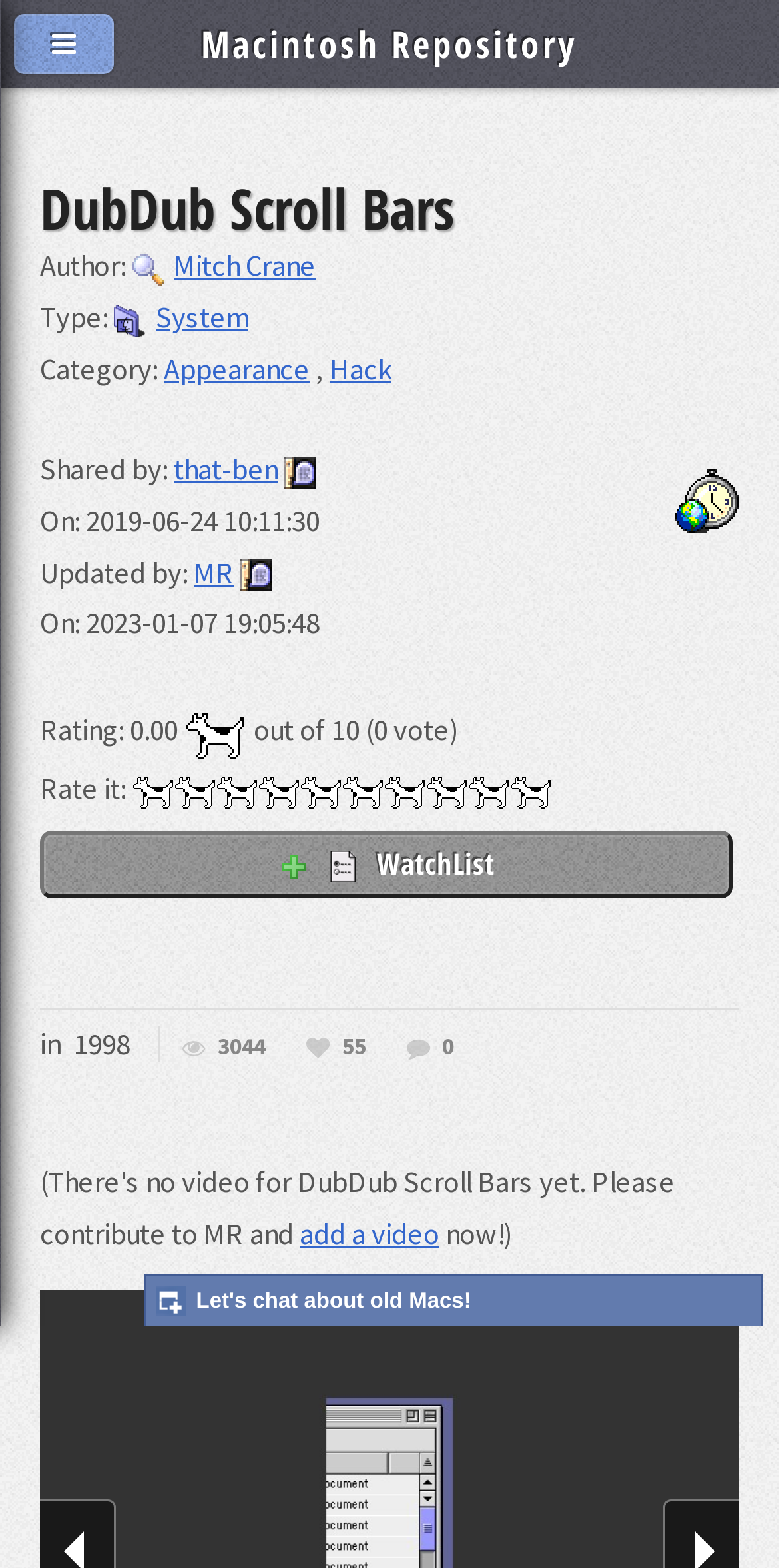Determine the bounding box coordinates for the clickable element required to fulfill the instruction: "Add to WatchList". Provide the coordinates as four float numbers between 0 and 1, i.e., [left, top, right, bottom].

[0.051, 0.53, 0.94, 0.573]